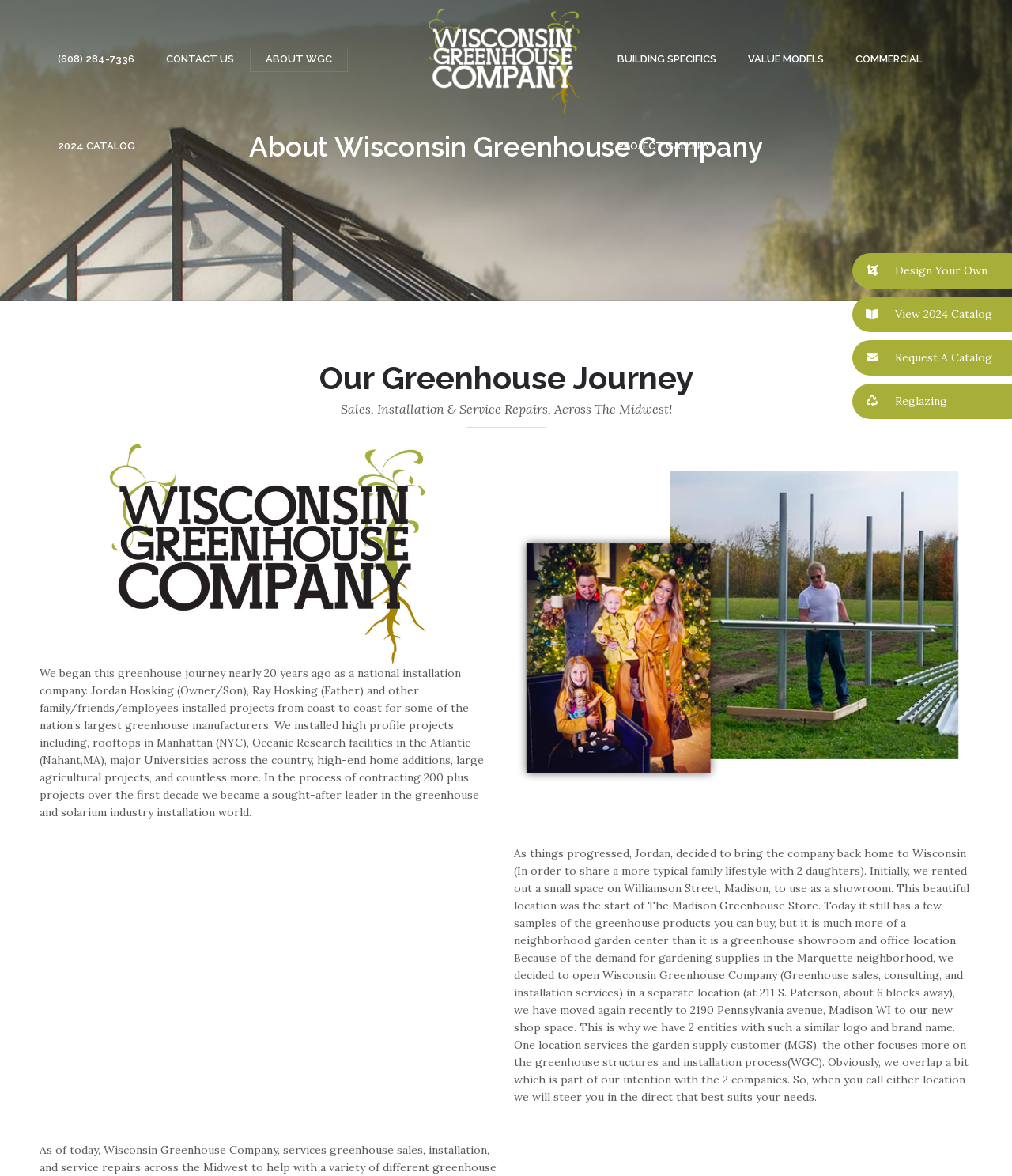Please determine and provide the text content of the webpage's heading.

About Wisconsin Greenhouse Company